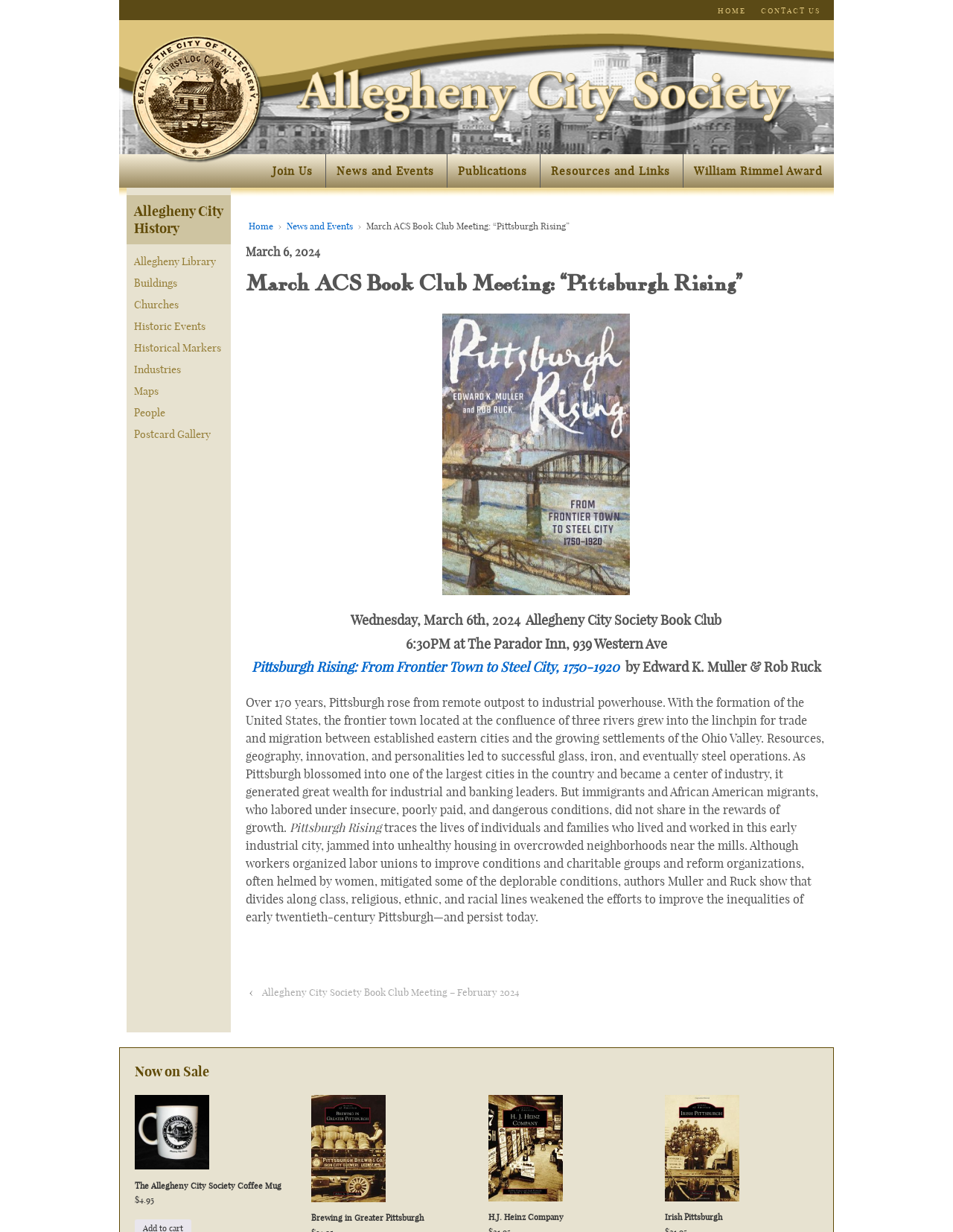Could you determine the bounding box coordinates of the clickable element to complete the instruction: "Explore Allegheny City History"? Provide the coordinates as four float numbers between 0 and 1, i.e., [left, top, right, bottom].

[0.133, 0.158, 0.242, 0.198]